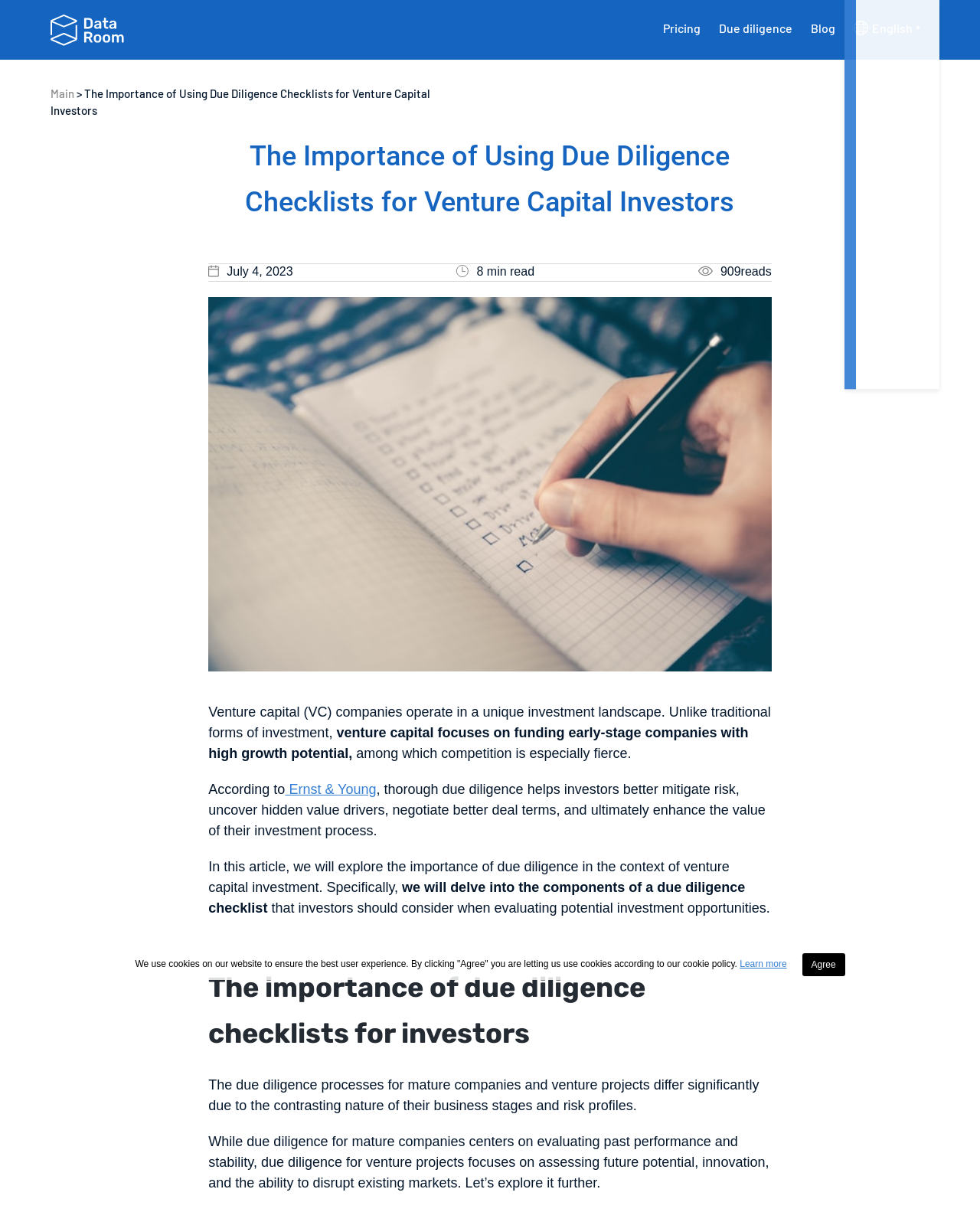Can you provide the bounding box coordinates for the element that should be clicked to implement the instruction: "Go to the 'Main' page"?

[0.052, 0.071, 0.076, 0.082]